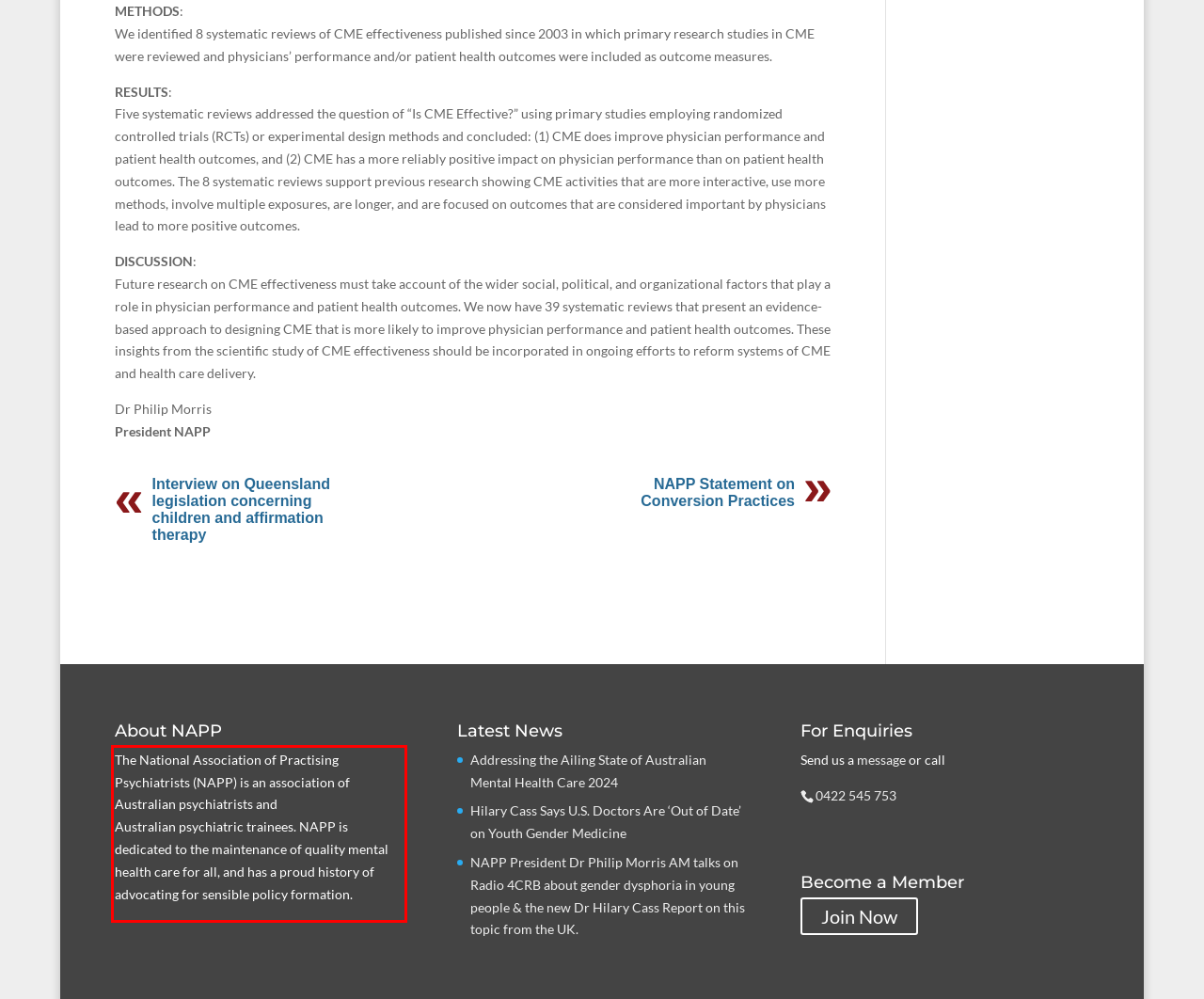Please look at the screenshot provided and find the red bounding box. Extract the text content contained within this bounding box.

The National Association of Practising Psychiatrists (NAPP) is an association of Australian psychiatrists and Australian psychiatric trainees. NAPP is dedicated to the maintenance of quality mental health care for all, and has a proud history of advocating for sensible policy formation.